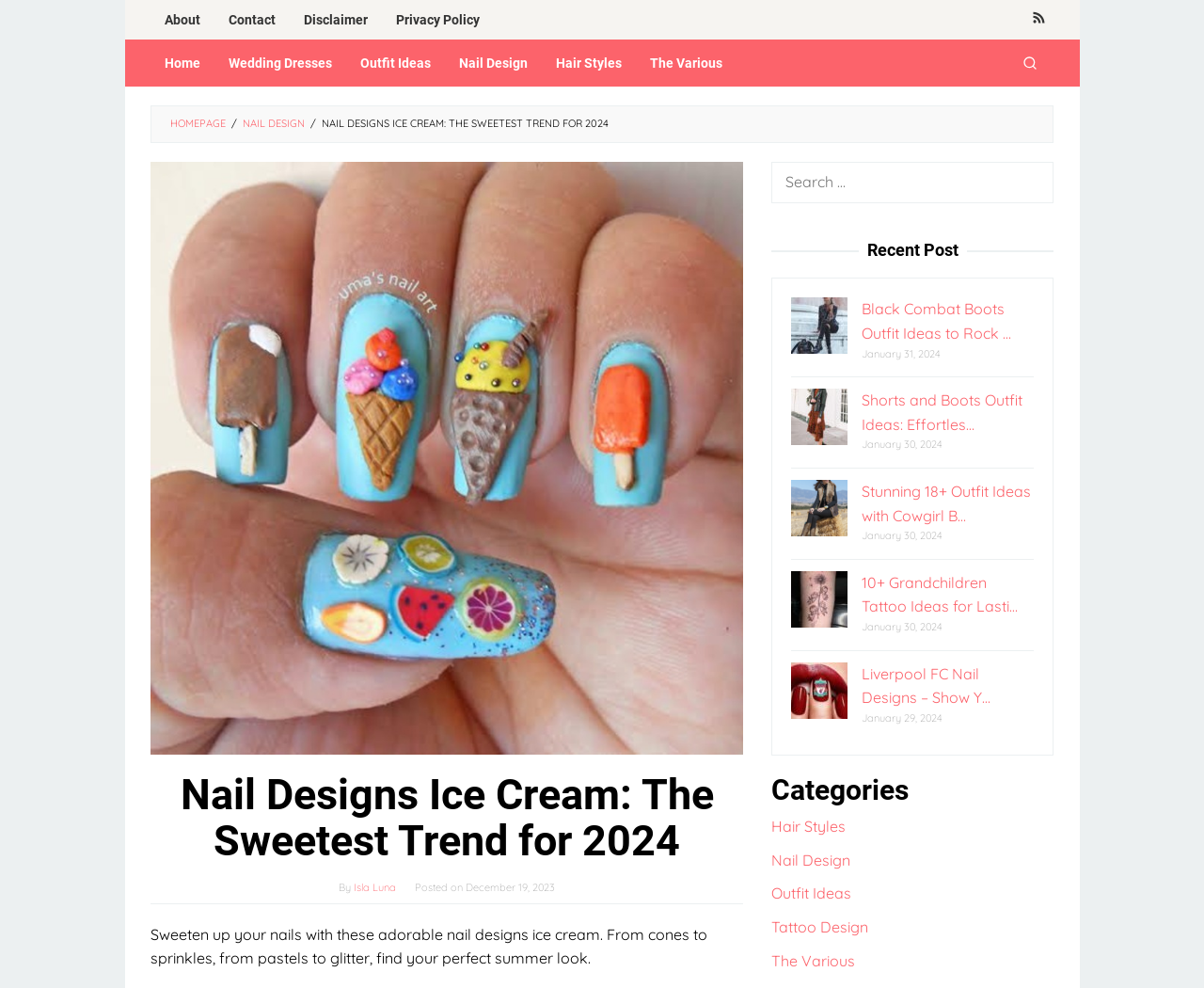Find the bounding box coordinates for the area you need to click to carry out the instruction: "Explore the category of Hair Styles". The coordinates should be four float numbers between 0 and 1, indicated as [left, top, right, bottom].

[0.641, 0.827, 0.702, 0.846]